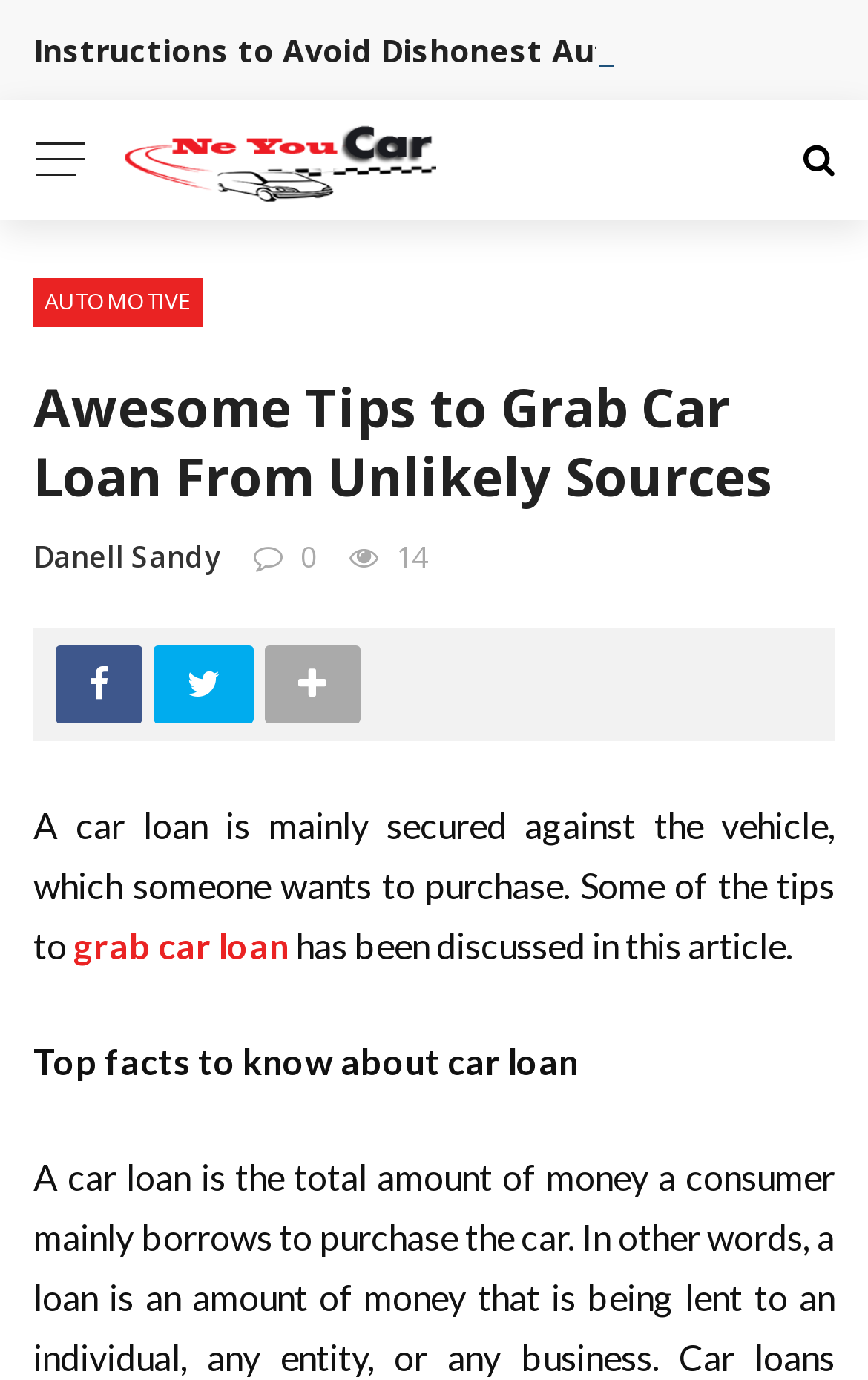Using the provided element description, identify the bounding box coordinates as (top-left x, top-left y, bottom-right x, bottom-right y). Ensure all values are between 0 and 1. Description: grab car loan

[0.085, 0.67, 0.333, 0.701]